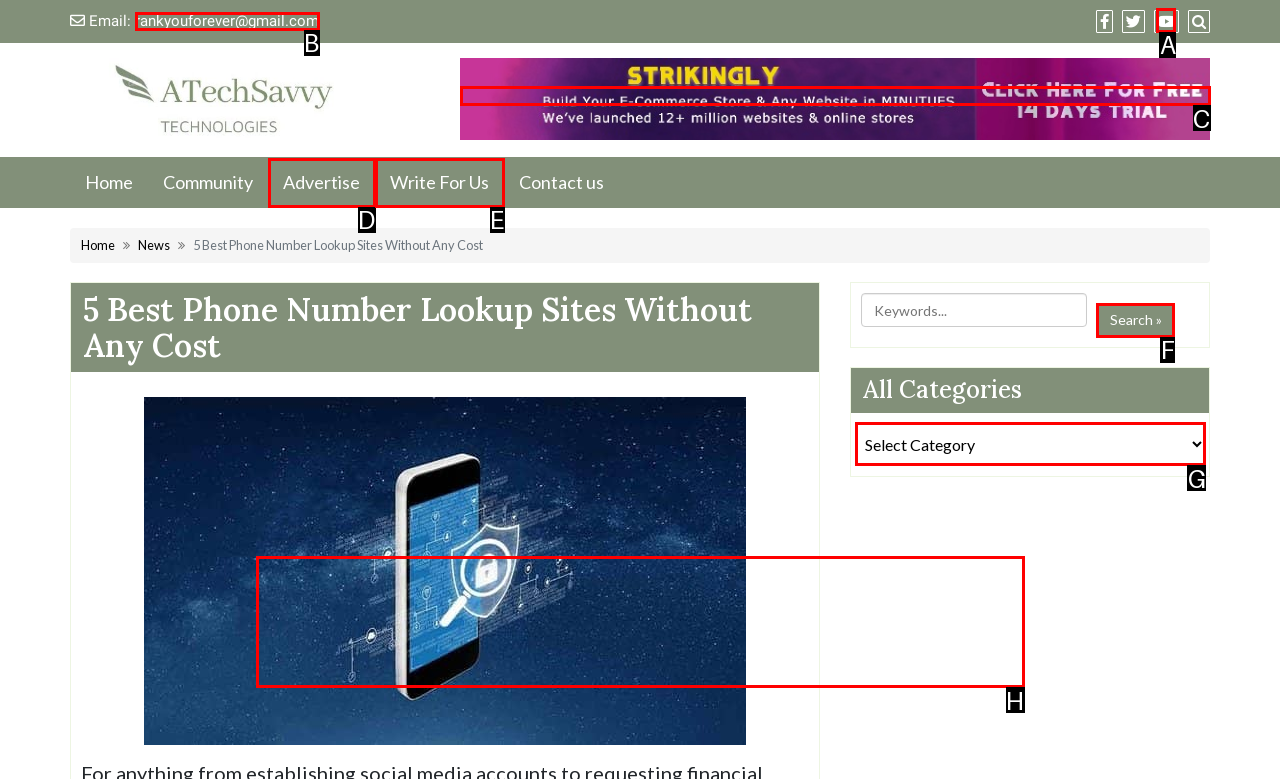Select the HTML element that corresponds to the description: Search ». Reply with the letter of the correct option.

F